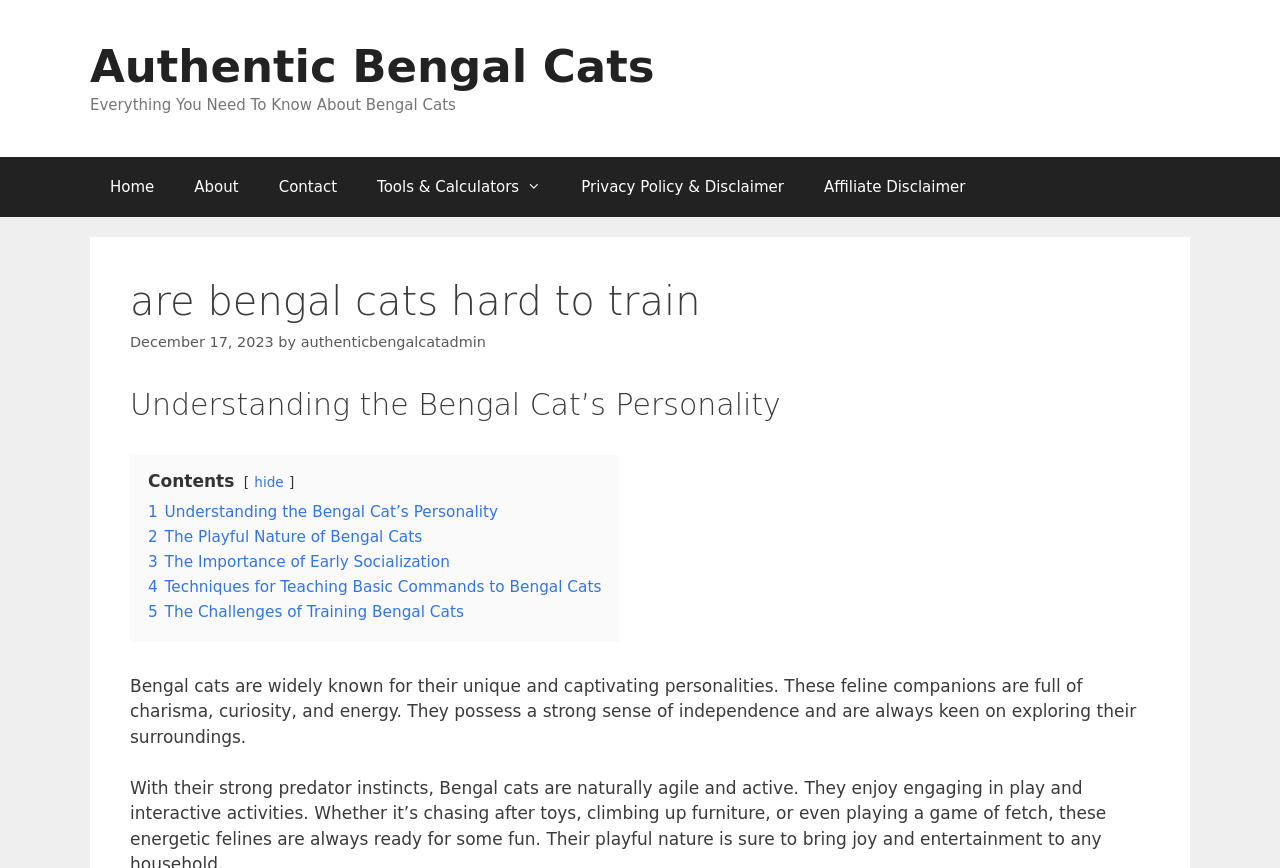Determine the bounding box coordinates of the section I need to click to execute the following instruction: "go to home page". Provide the coordinates as four float numbers between 0 and 1, i.e., [left, top, right, bottom].

[0.07, 0.18, 0.136, 0.249]